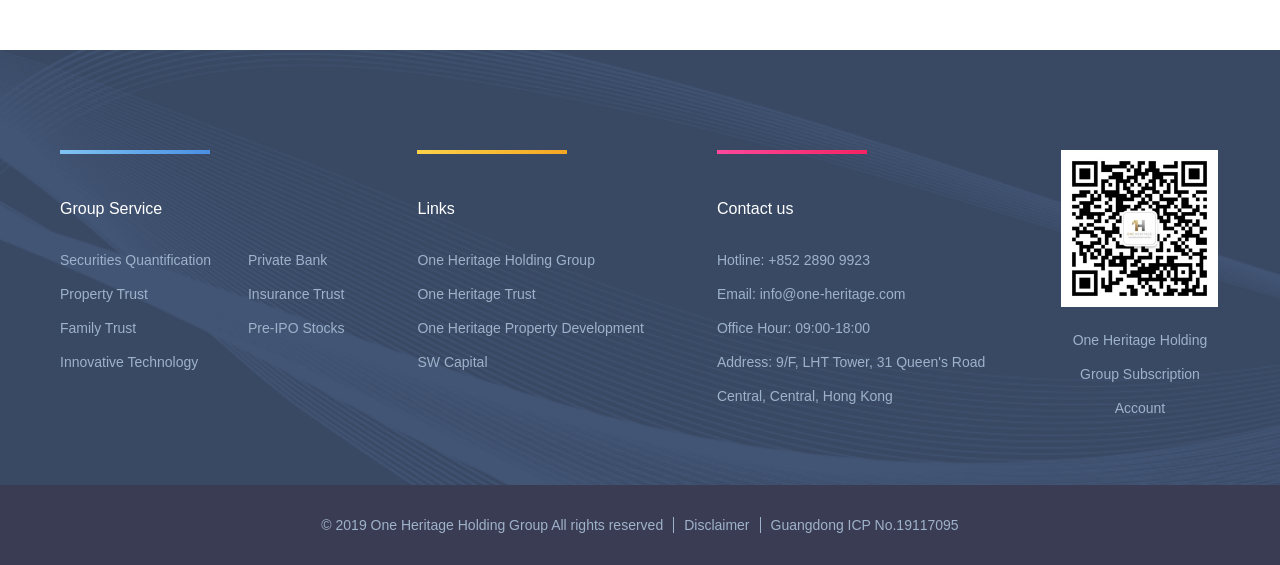Identify the bounding box of the HTML element described as: "Disclaimer".

[0.535, 0.915, 0.586, 0.943]